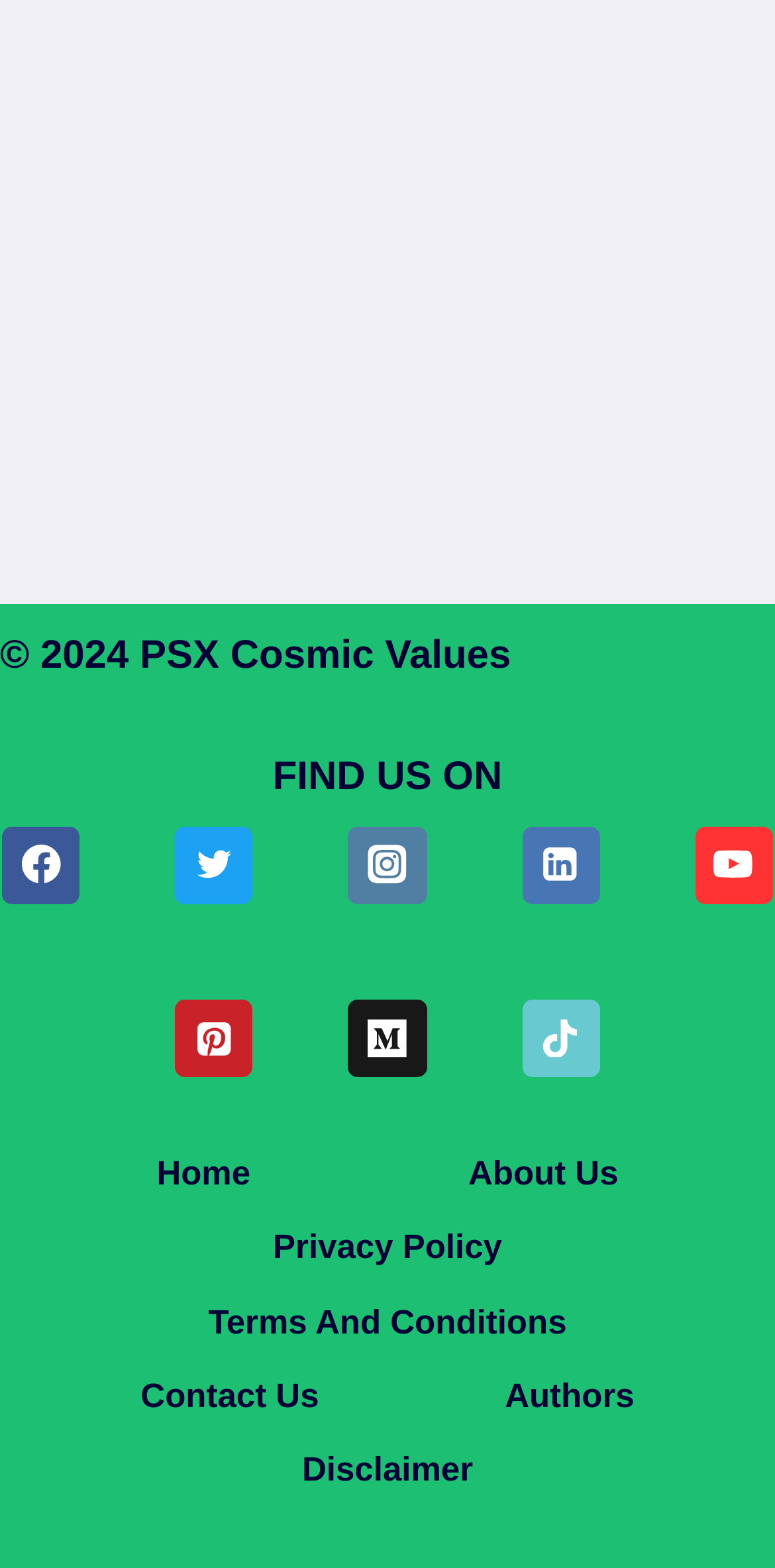What is the last link in the footer navigation?
Please use the image to provide a one-word or short phrase answer.

Disclaimer